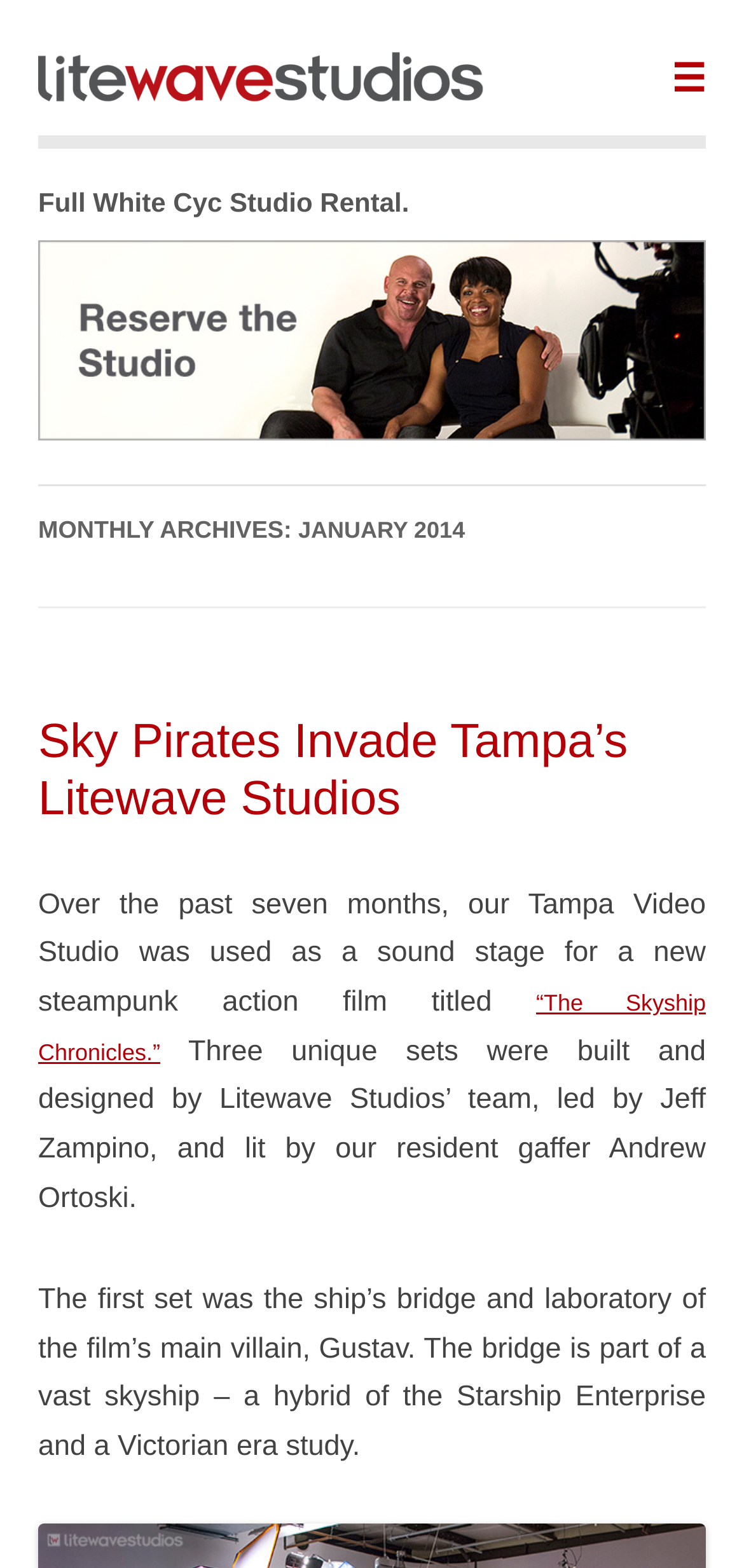Analyze the image and give a detailed response to the question:
What is the name of the film shot at Litewave Studios?

According to the webpage, the film 'The Skyship Chronicles' was shot at Litewave Studios, which is a steampunk action film.